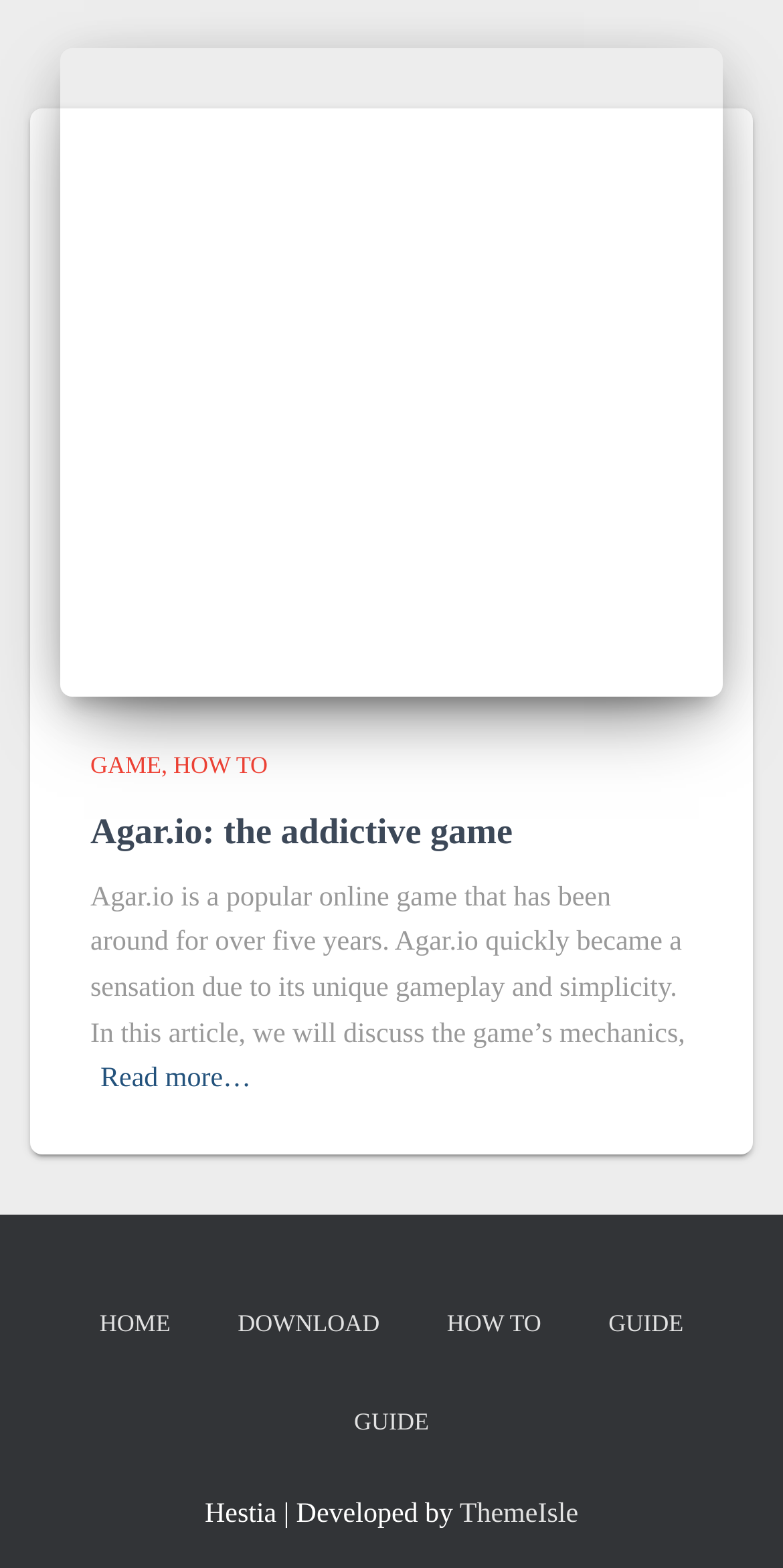What is the purpose of the 'Read more…' link?
Refer to the screenshot and respond with a concise word or phrase.

To read the full article